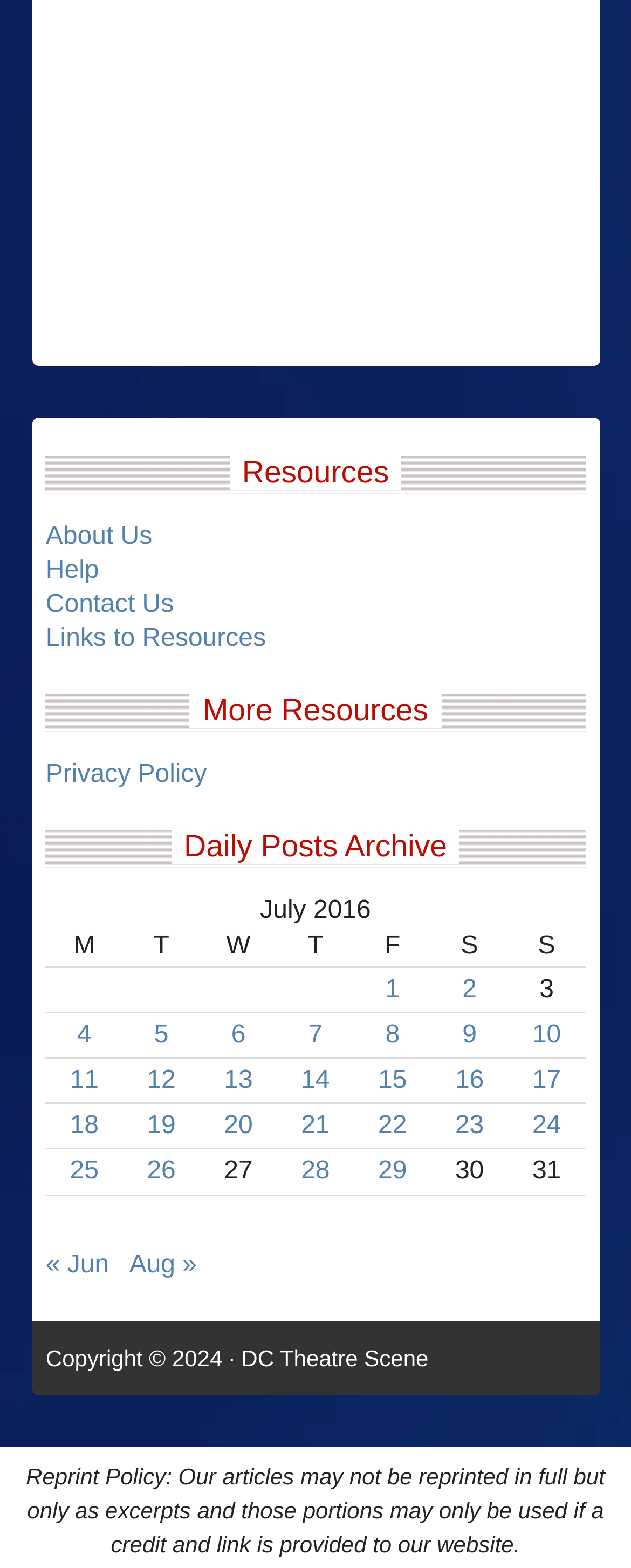Respond to the question below with a concise word or phrase:
How many links are there in the 'Daily Posts Archive' section?

31